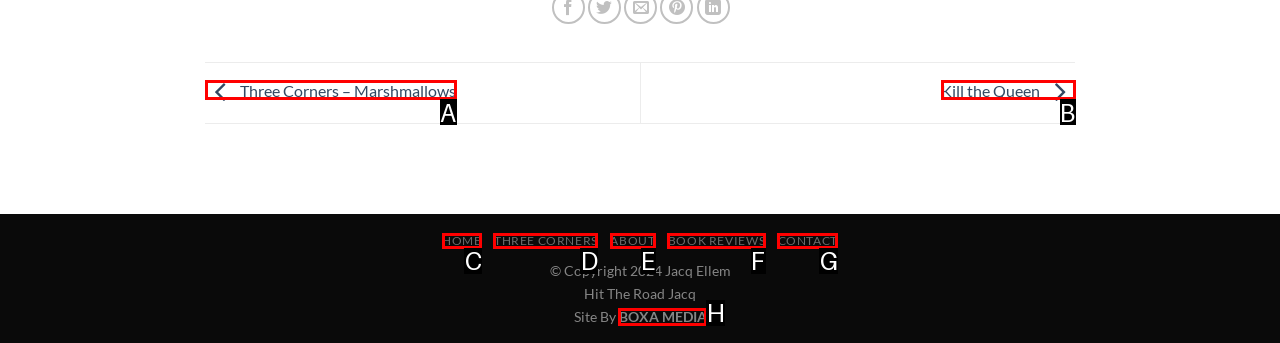Select the appropriate option that fits: Book Reviews
Reply with the letter of the correct choice.

F